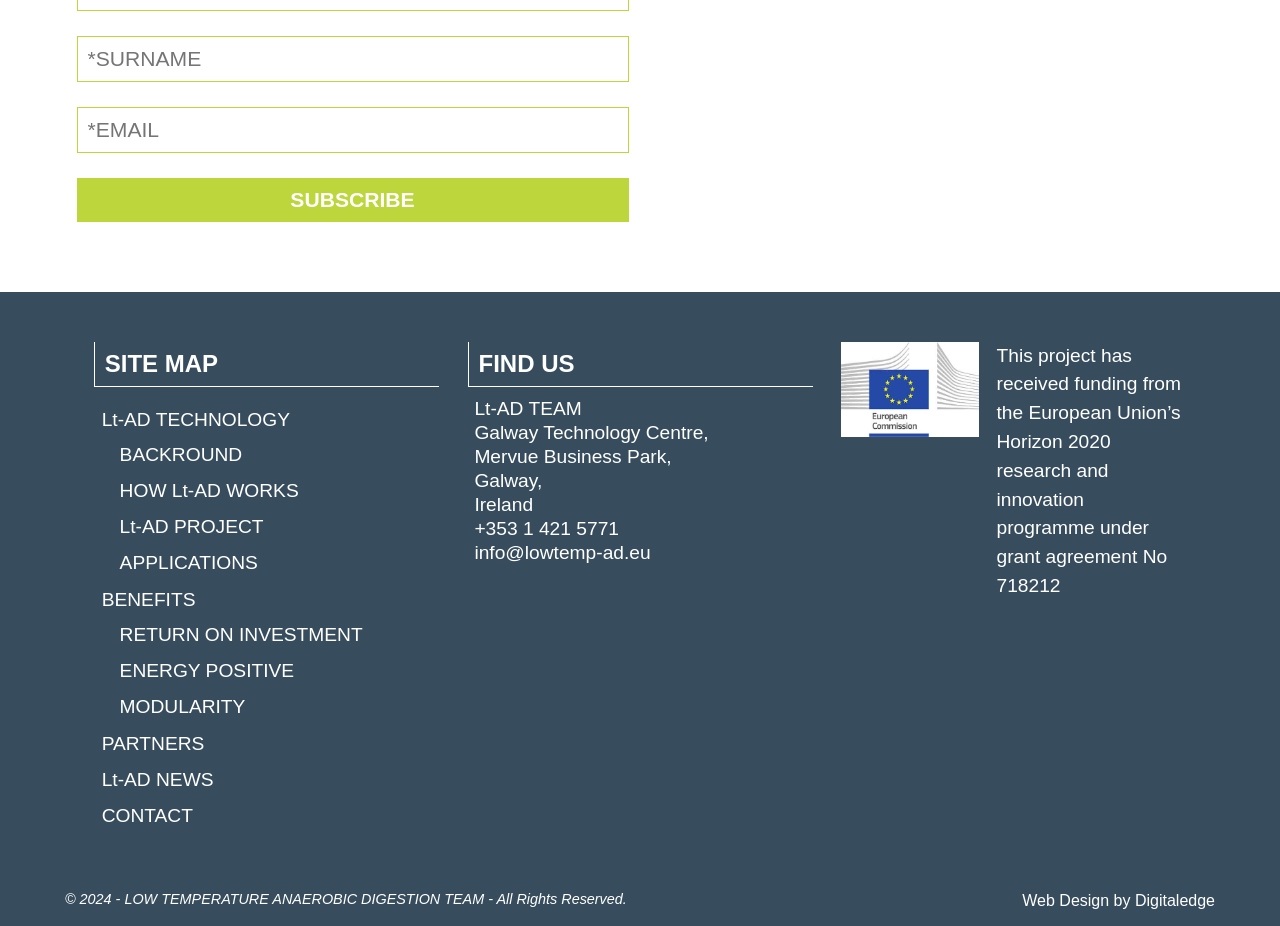What is the name of the project that received funding from the European Union?
Using the image, give a concise answer in the form of a single word or short phrase.

Lt-AD